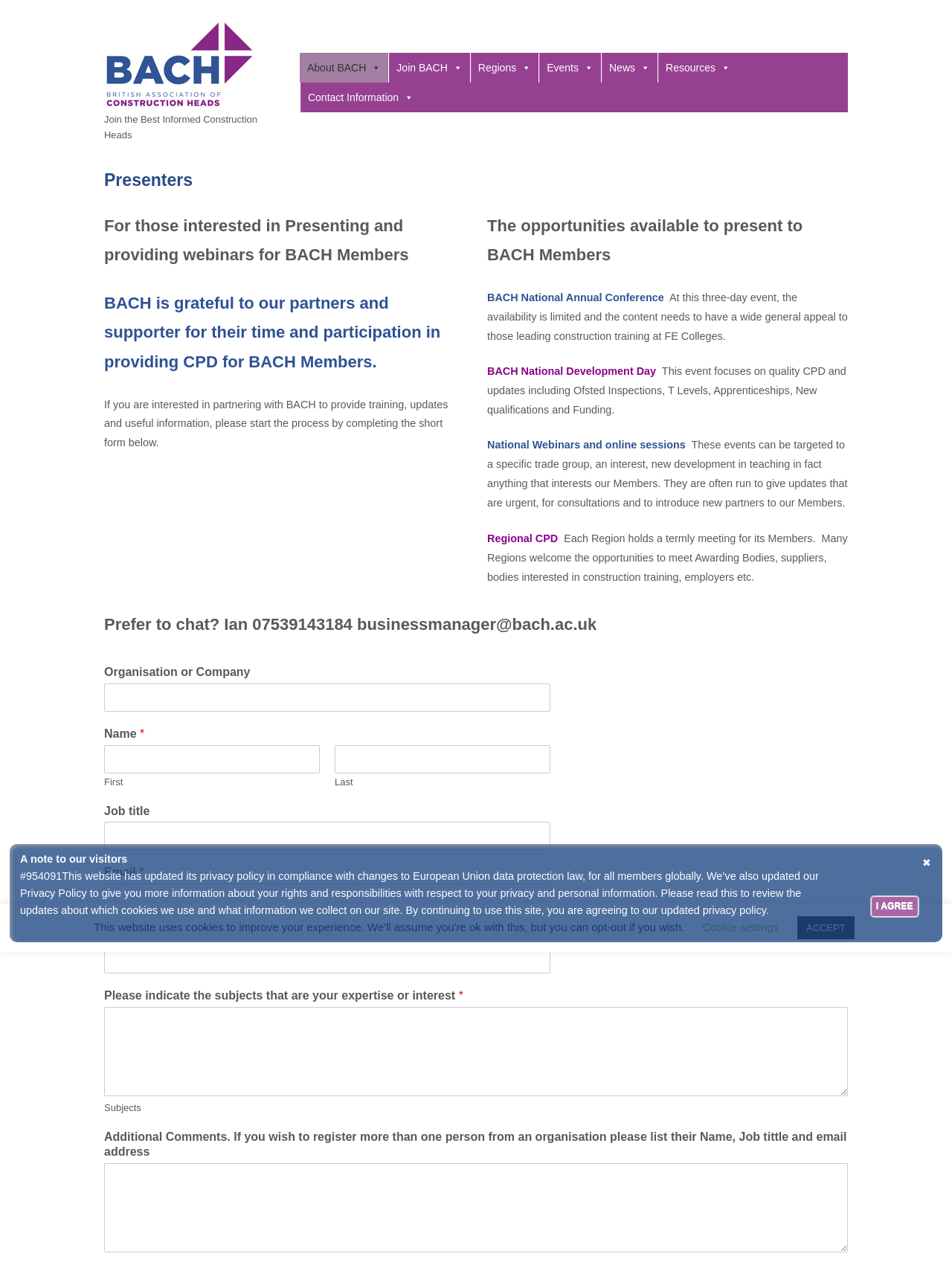Determine the bounding box coordinates for the area that should be clicked to carry out the following instruction: "Enter your Email".

[0.109, 0.699, 0.578, 0.721]